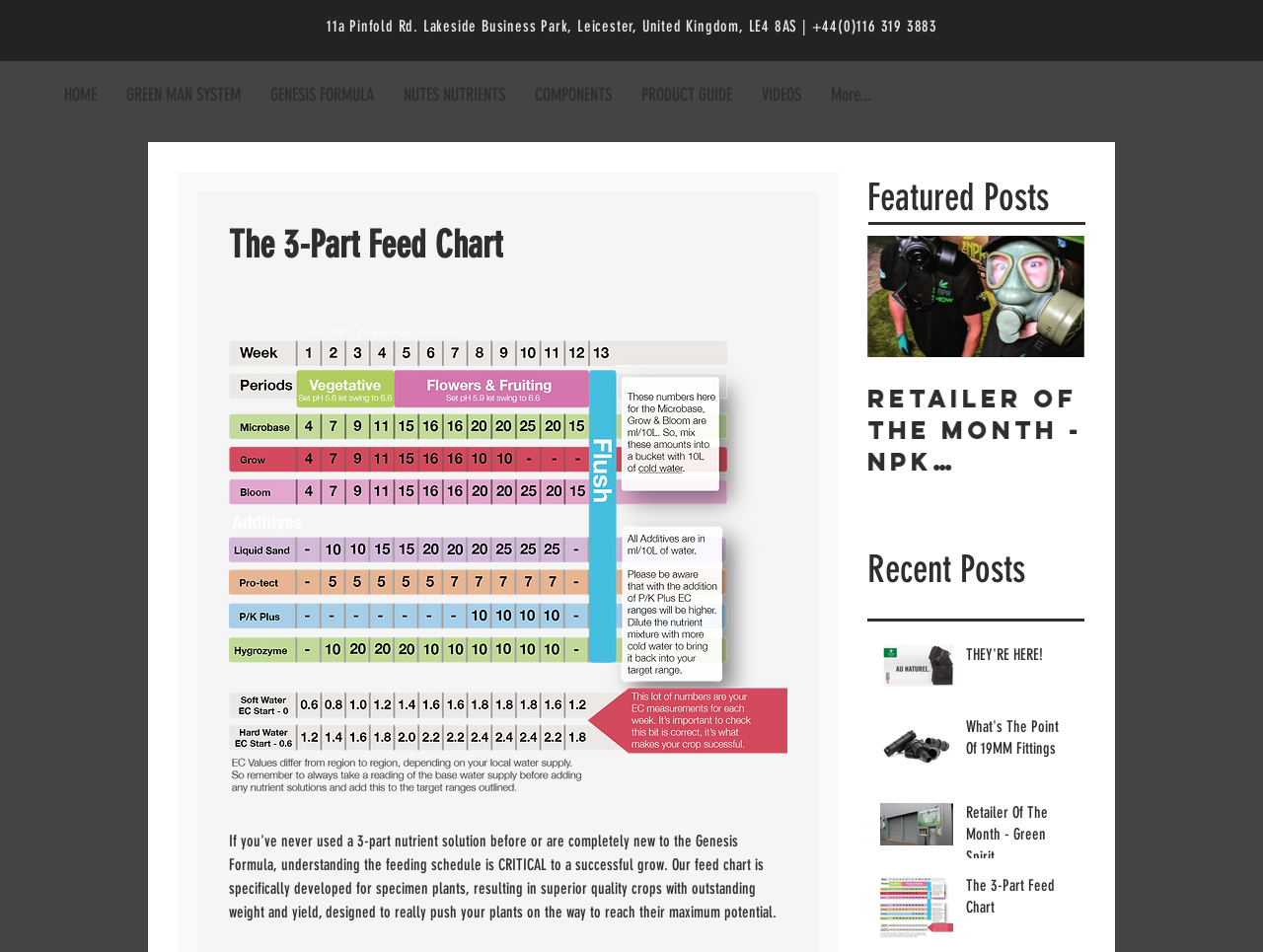Locate the bounding box coordinates of the clickable region necessary to complete the following instruction: "Check the post THEY'RE HERE!". Provide the coordinates in the format of four float numbers between 0 and 1, i.e., [left, top, right, bottom].

[0.687, 0.664, 0.859, 0.734]